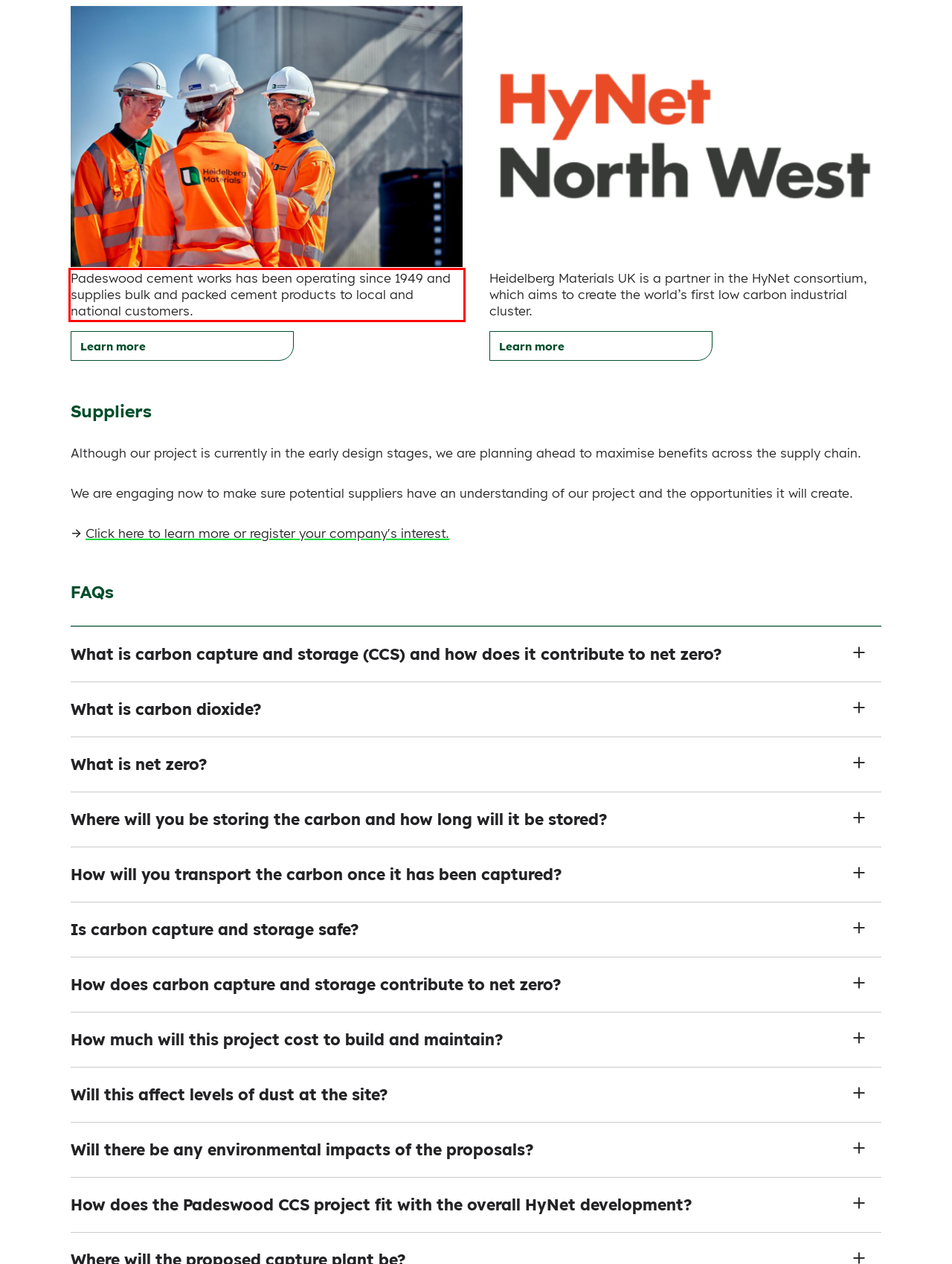You are provided with a screenshot of a webpage that includes a red bounding box. Extract and generate the text content found within the red bounding box.

Padeswood cement works has been operating since 1949 and supplies bulk and packed cement products to local and national customers.